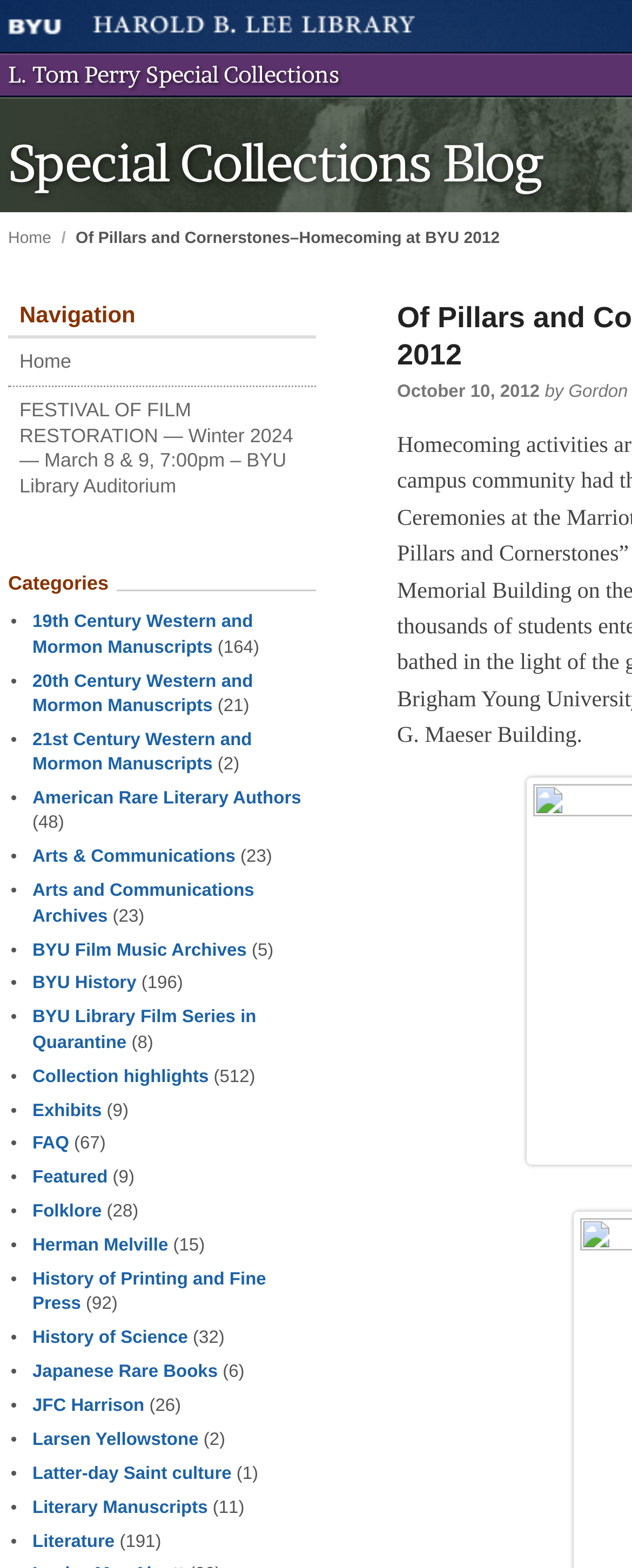Identify the coordinates of the bounding box for the element that must be clicked to accomplish the instruction: "Explore the '19th Century Western and Mormon Manuscripts' category".

[0.051, 0.391, 0.4, 0.419]